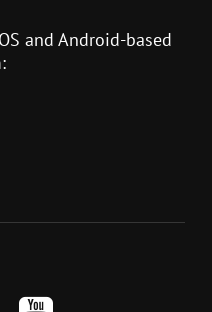What genre of music is associated with John Coltrane's work?
Please use the image to deliver a detailed and complete answer.

The caption highlights the historical significance of the image, noting its connection to Coltrane's impactful performances and his influence on the jazz genre, which implies that jazz is the genre of music associated with John Coltrane's work.